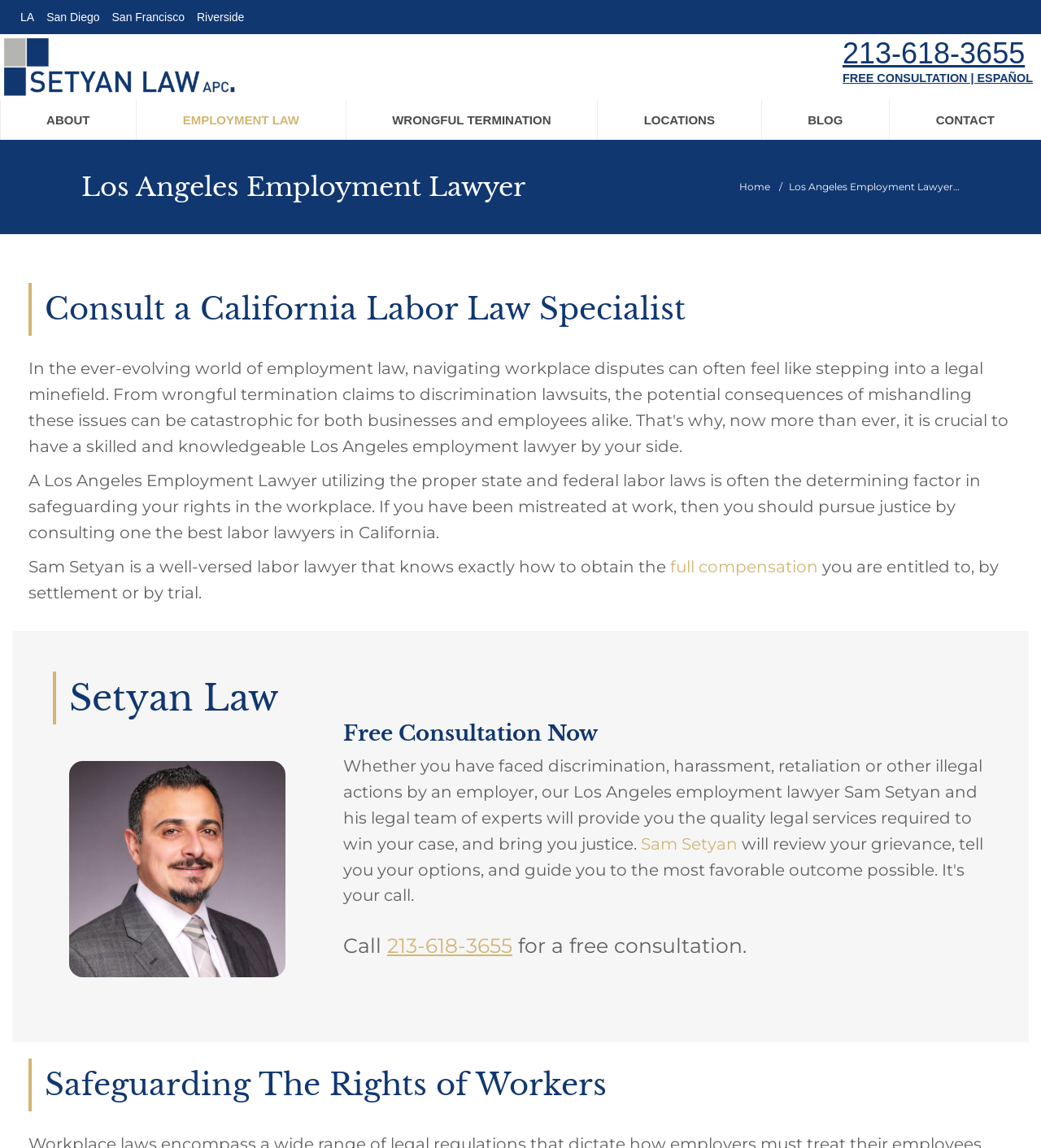Using a single word or phrase, answer the following question: 
What type of lawyer is Sam Setyan?

Labor lawyer